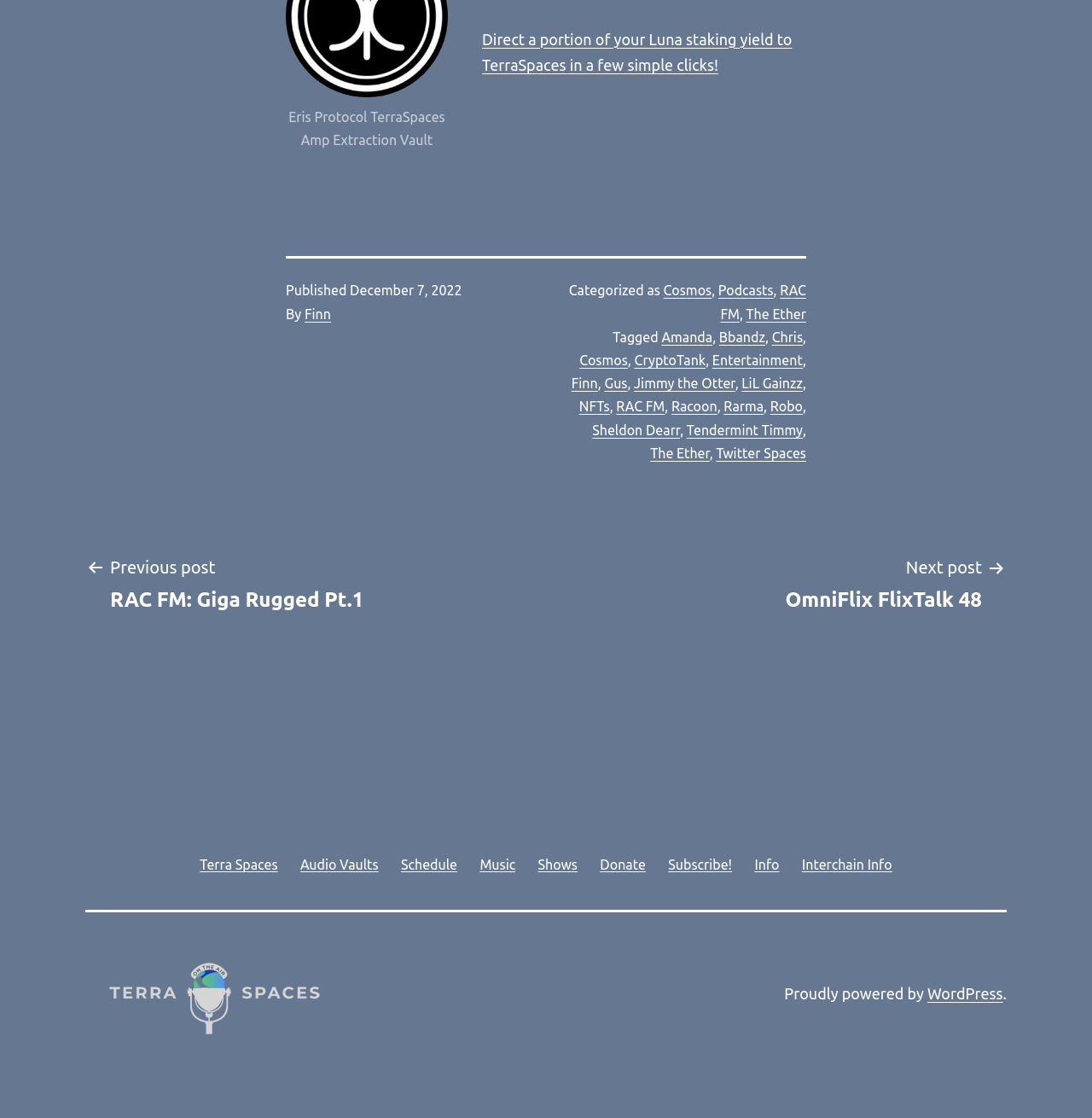Predict the bounding box coordinates of the area that should be clicked to accomplish the following instruction: "Check the information about the website". The bounding box coordinates should consist of four float numbers between 0 and 1, i.e., [left, top, right, bottom].

[0.718, 0.881, 0.849, 0.896]